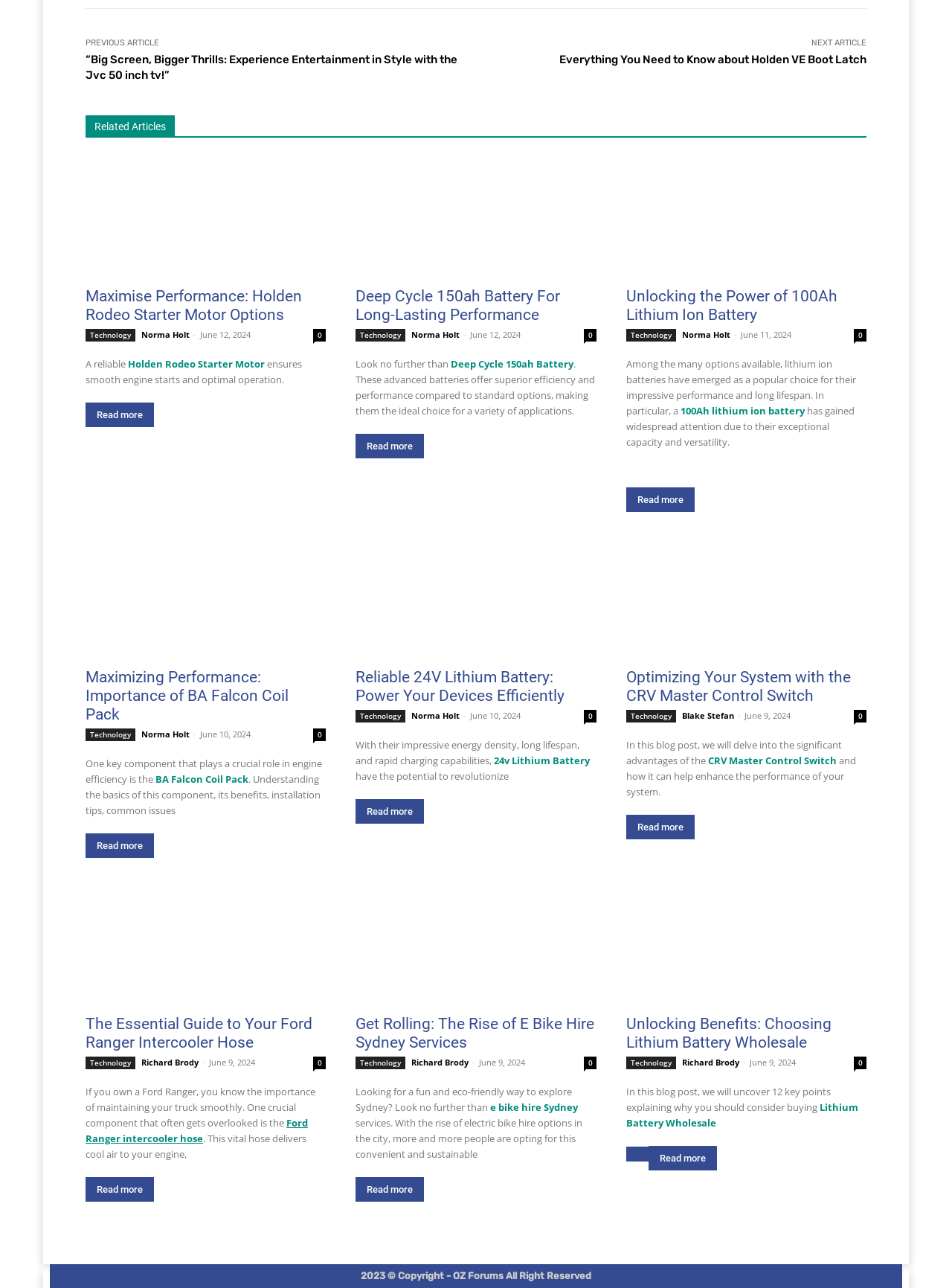Provide the bounding box coordinates of the area you need to click to execute the following instruction: "Read more about 'Deep Cycle 150ah Battery For Long-Lasting Performance'".

[0.374, 0.337, 0.446, 0.356]